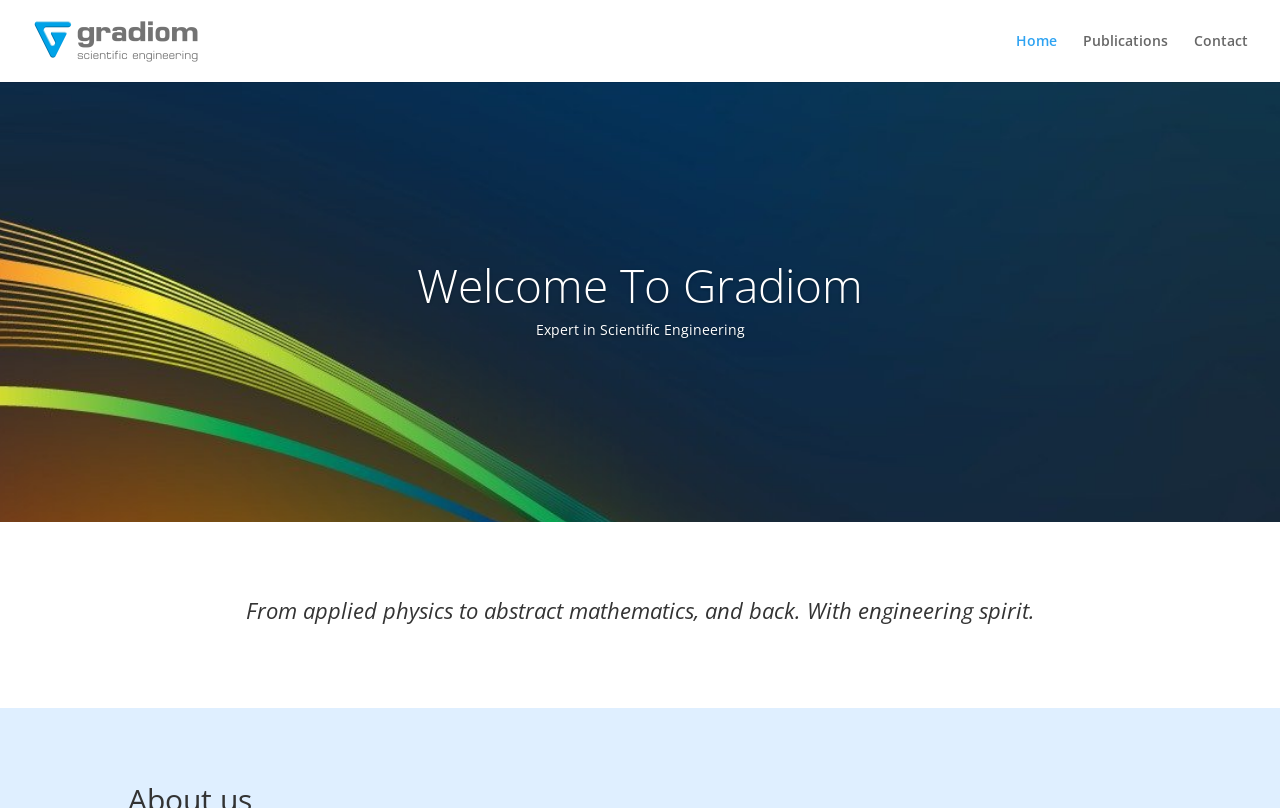Give a one-word or short-phrase answer to the following question: 
What is the tone of the webpage?

Professional